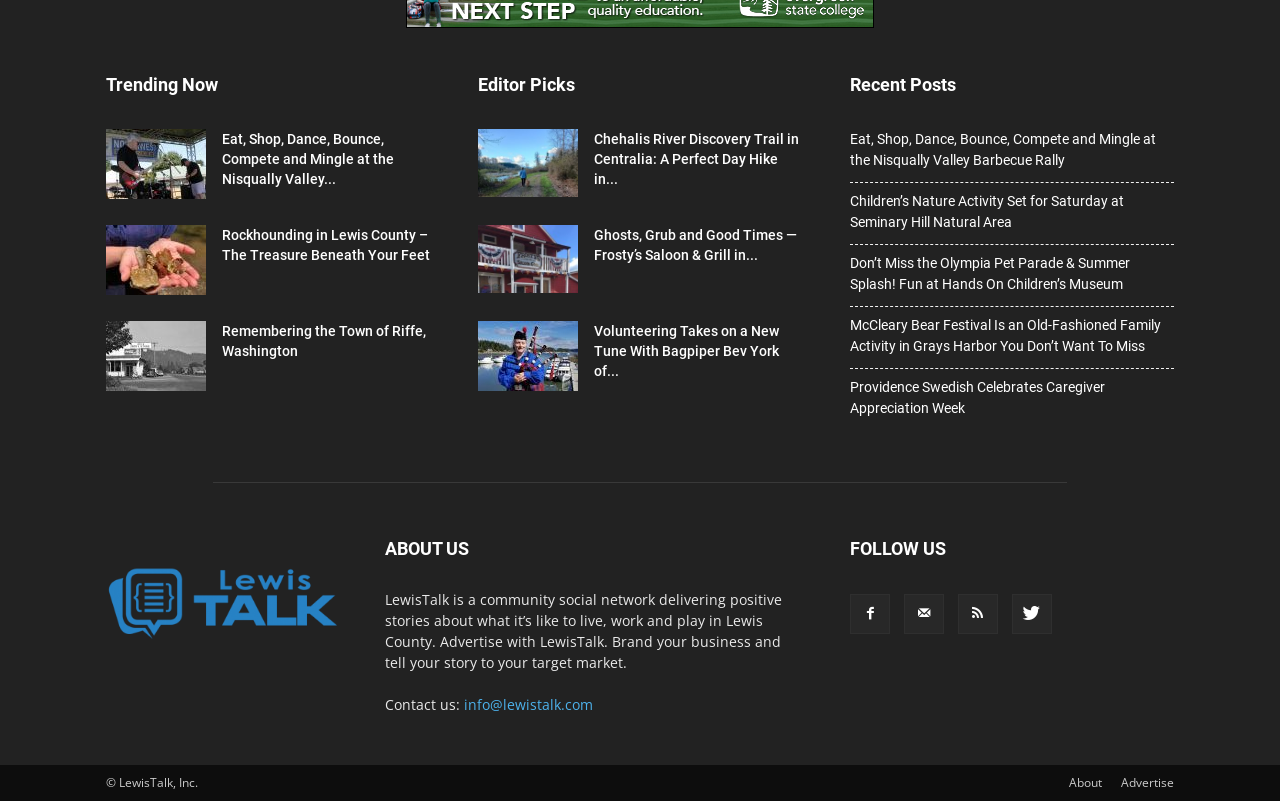How many social media platforms can you follow LewisTalk on?
Based on the image, respond with a single word or phrase.

4